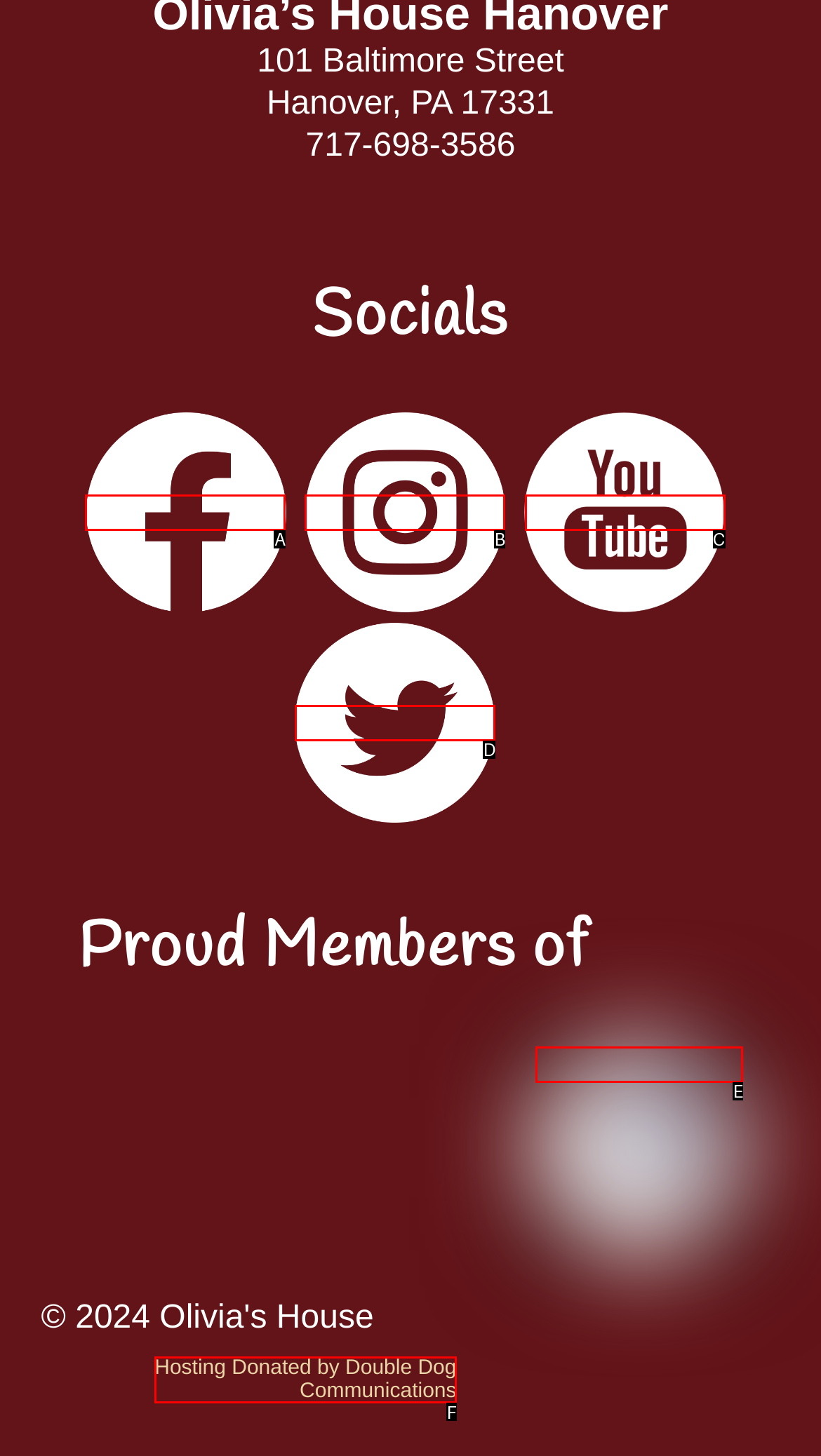Identify the option that best fits this description: alt="NACGicon" title="NACGicon"
Answer with the appropriate letter directly.

E